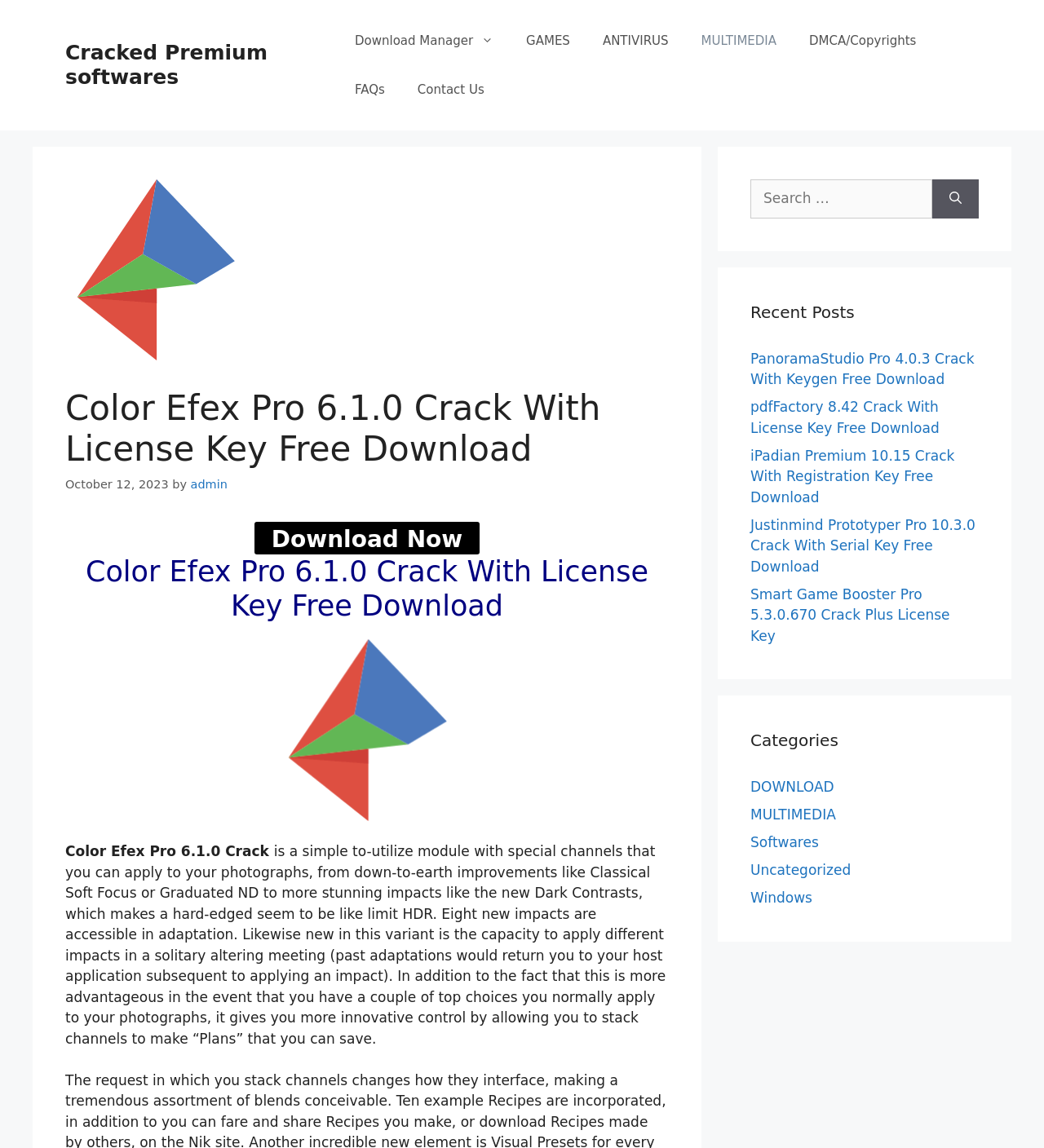Mark the bounding box of the element that matches the following description: "parent_node: Search for: aria-label="Search"".

[0.893, 0.156, 0.938, 0.19]